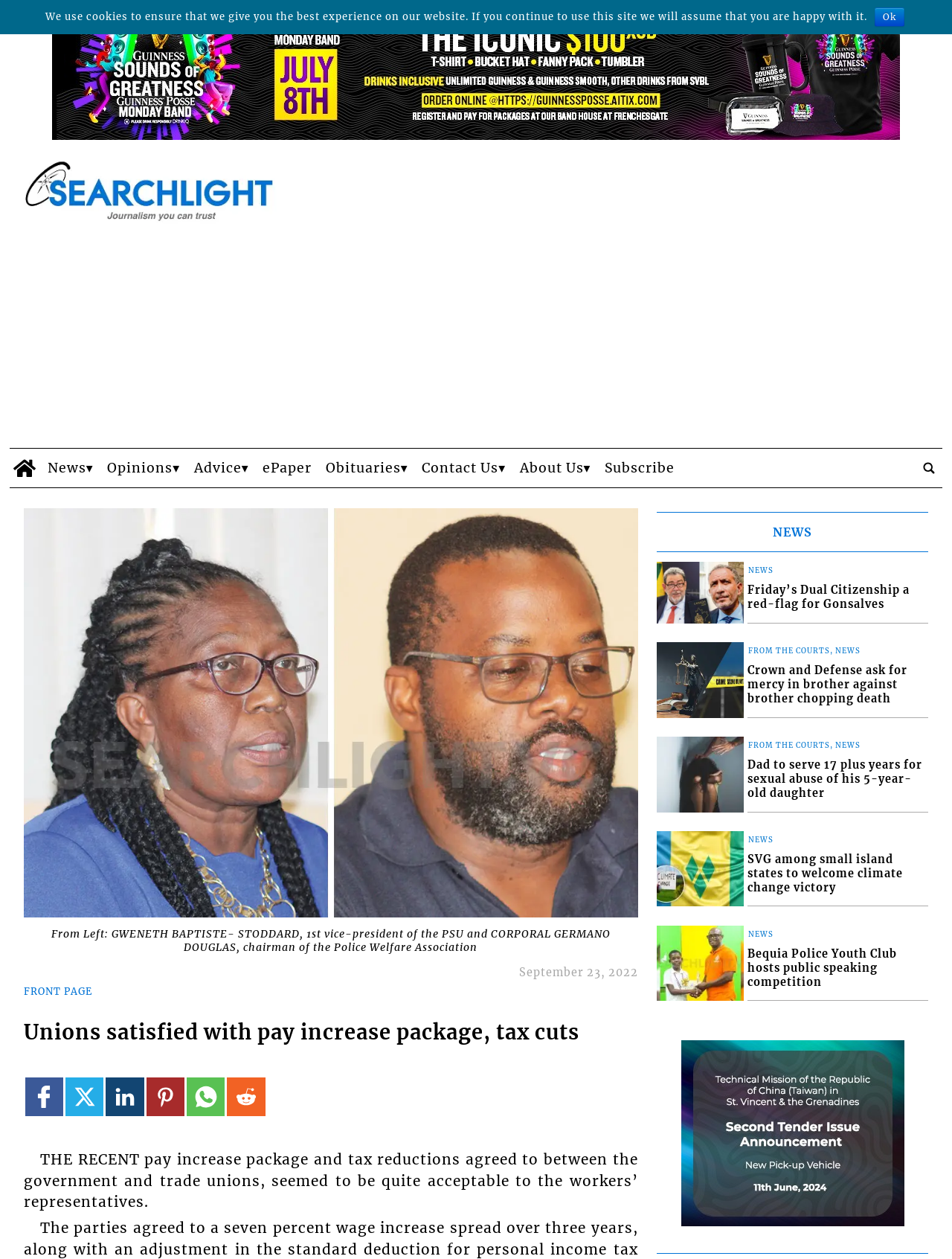What is the name of the 1st vice-president of the PSU?
Refer to the screenshot and answer in one word or phrase.

GWENETH BAPTISTE-STODDARD